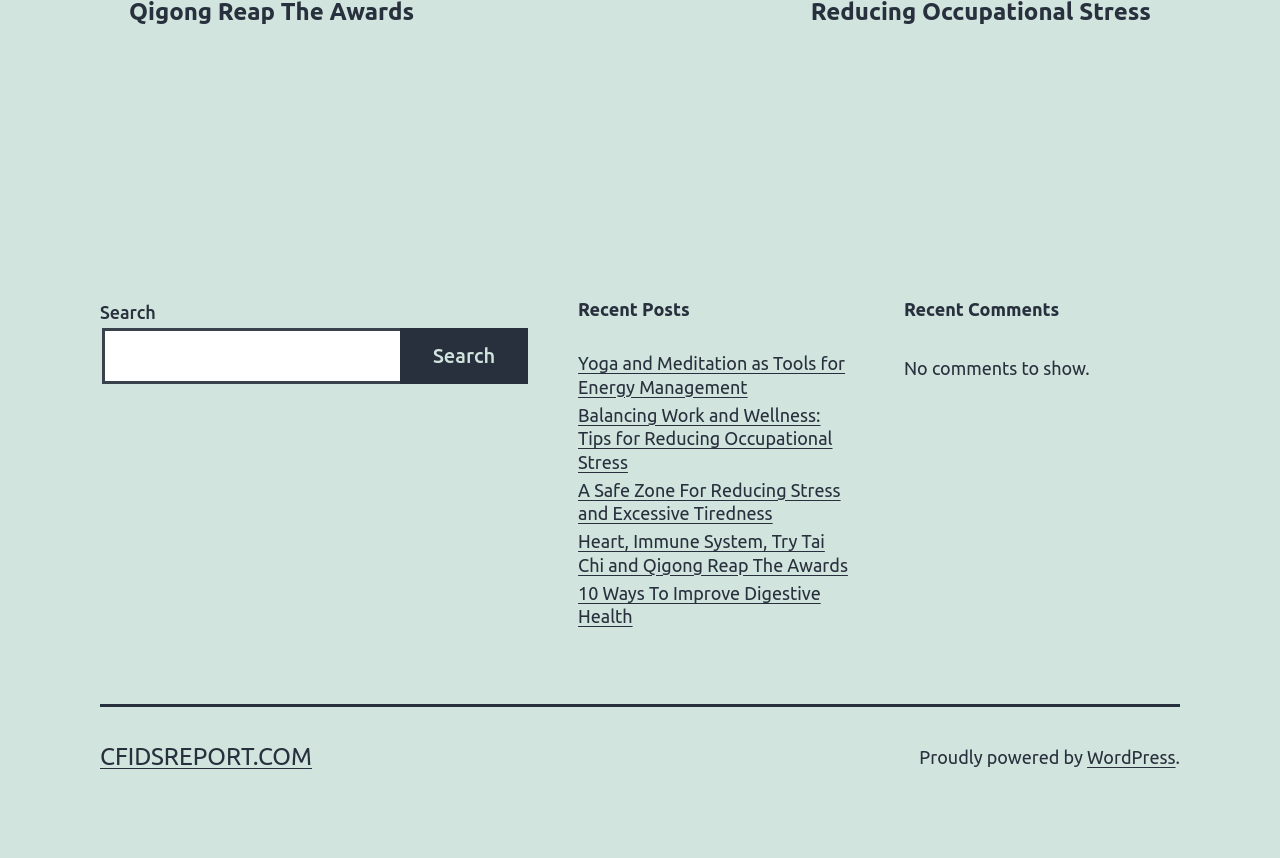Specify the bounding box coordinates of the element's region that should be clicked to achieve the following instruction: "visit CFIDSREPORT.COM". The bounding box coordinates consist of four float numbers between 0 and 1, in the format [left, top, right, bottom].

[0.078, 0.865, 0.244, 0.897]